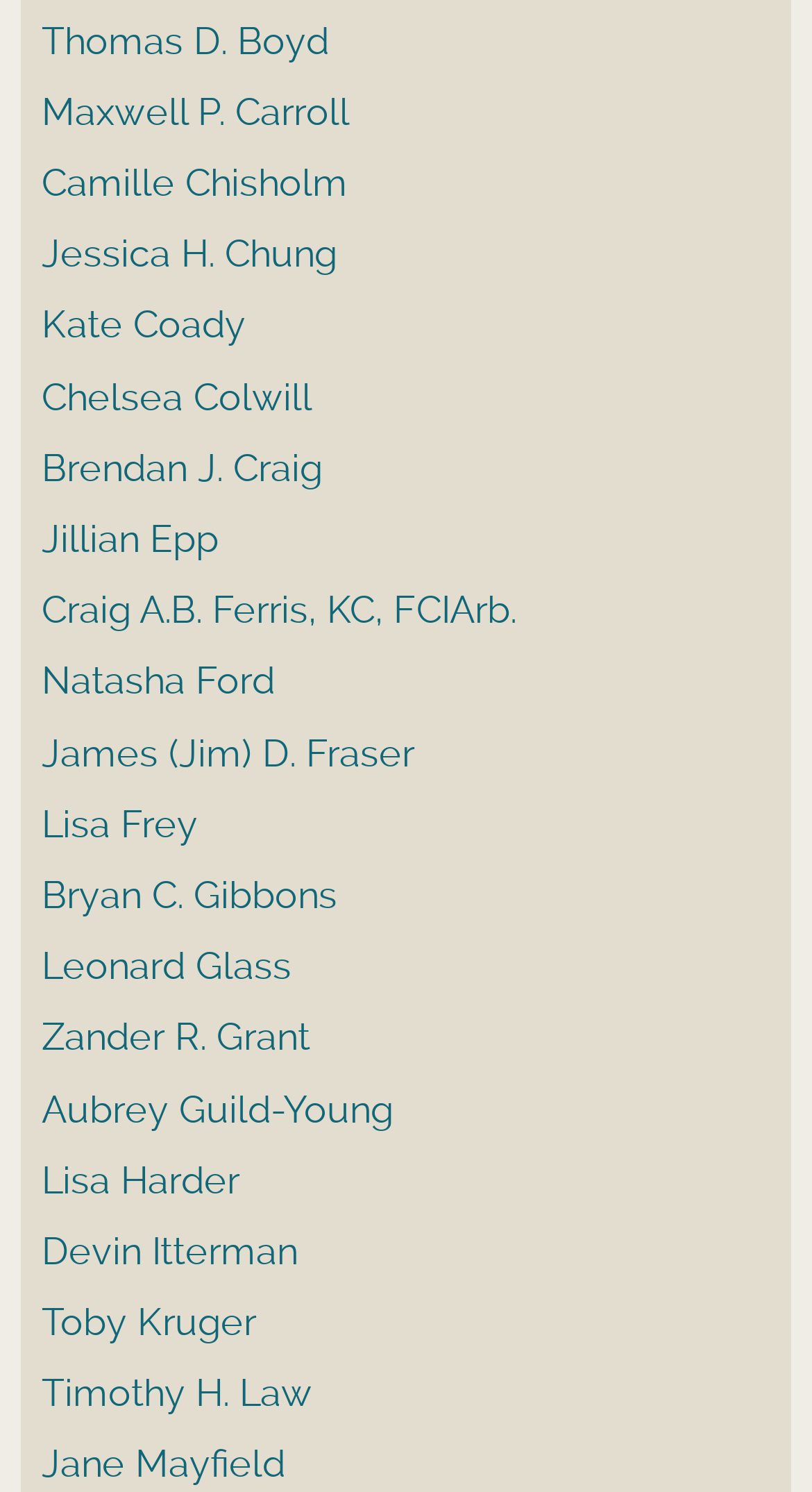Please locate the bounding box coordinates for the element that should be clicked to achieve the following instruction: "Check Camille Chisholm's information". Ensure the coordinates are given as four float numbers between 0 and 1, i.e., [left, top, right, bottom].

[0.051, 0.108, 0.428, 0.137]